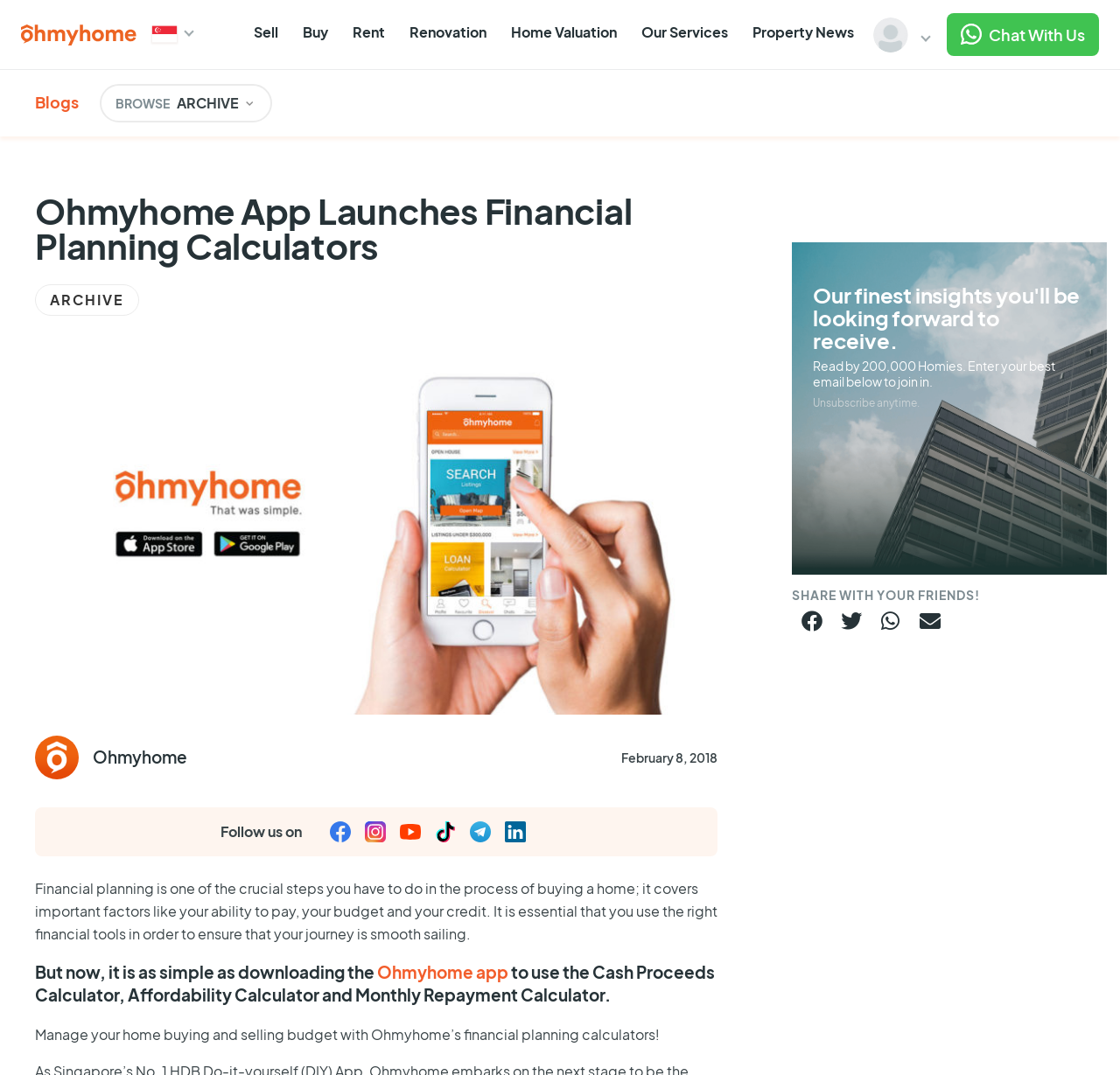Identify the bounding box coordinates of the element that should be clicked to fulfill this task: "Click on Home Valuation". The coordinates should be provided as four float numbers between 0 and 1, i.e., [left, top, right, bottom].

[0.45, 0.003, 0.557, 0.058]